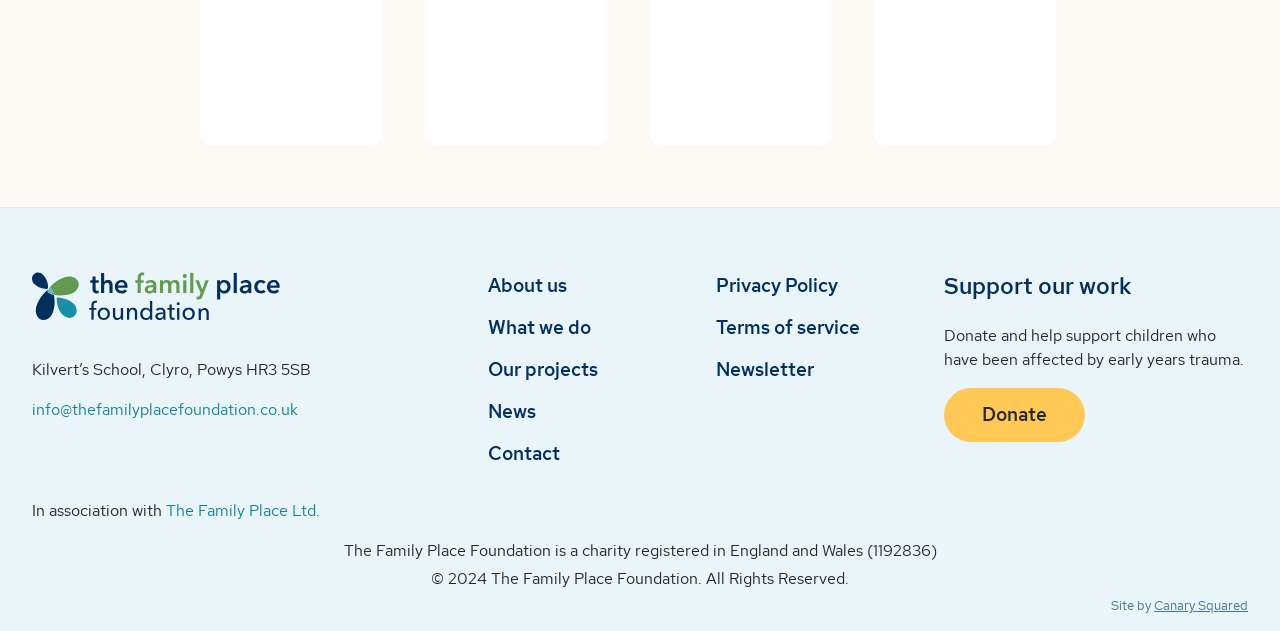Please identify the bounding box coordinates for the region that you need to click to follow this instruction: "Learn more about the charity's projects".

[0.381, 0.565, 0.467, 0.61]